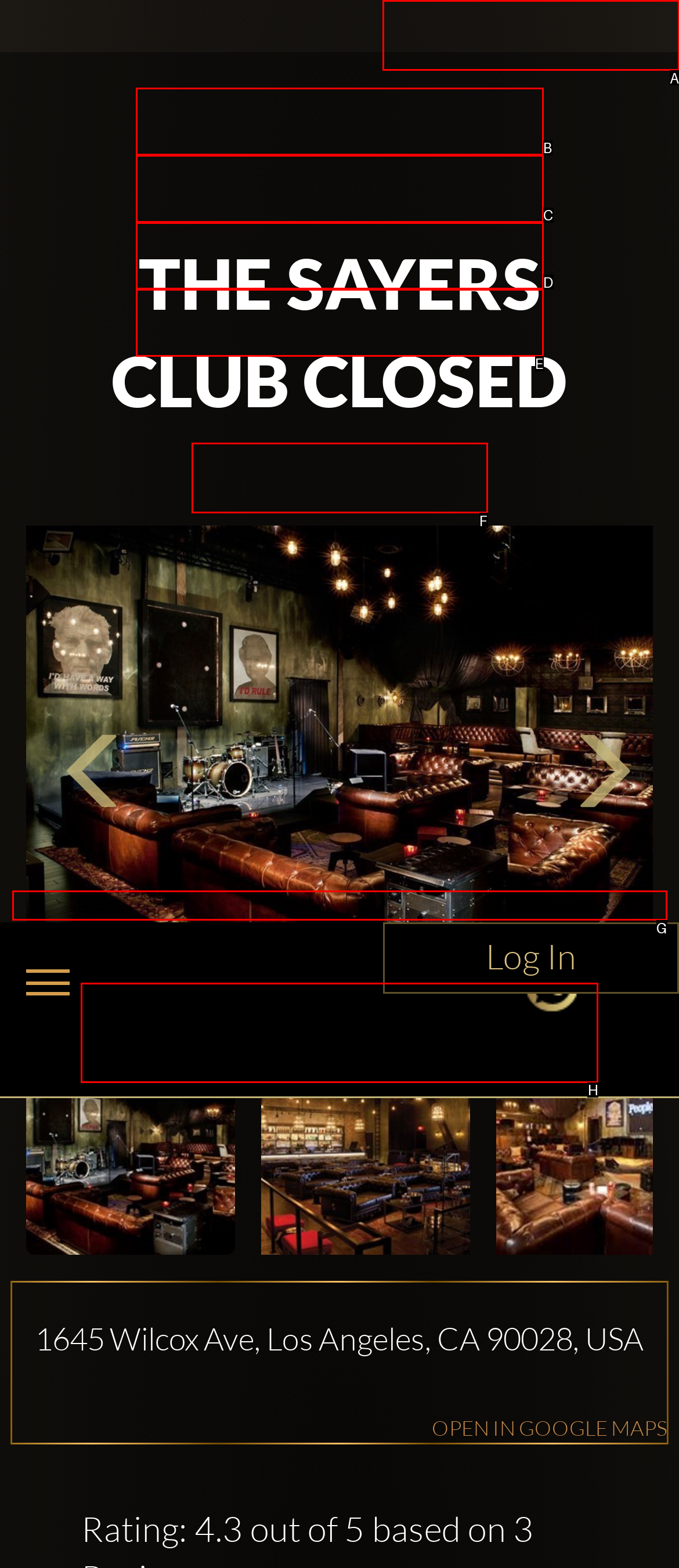Indicate which UI element needs to be clicked to fulfill the task: manage cloud services
Answer with the letter of the chosen option from the available choices directly.

None